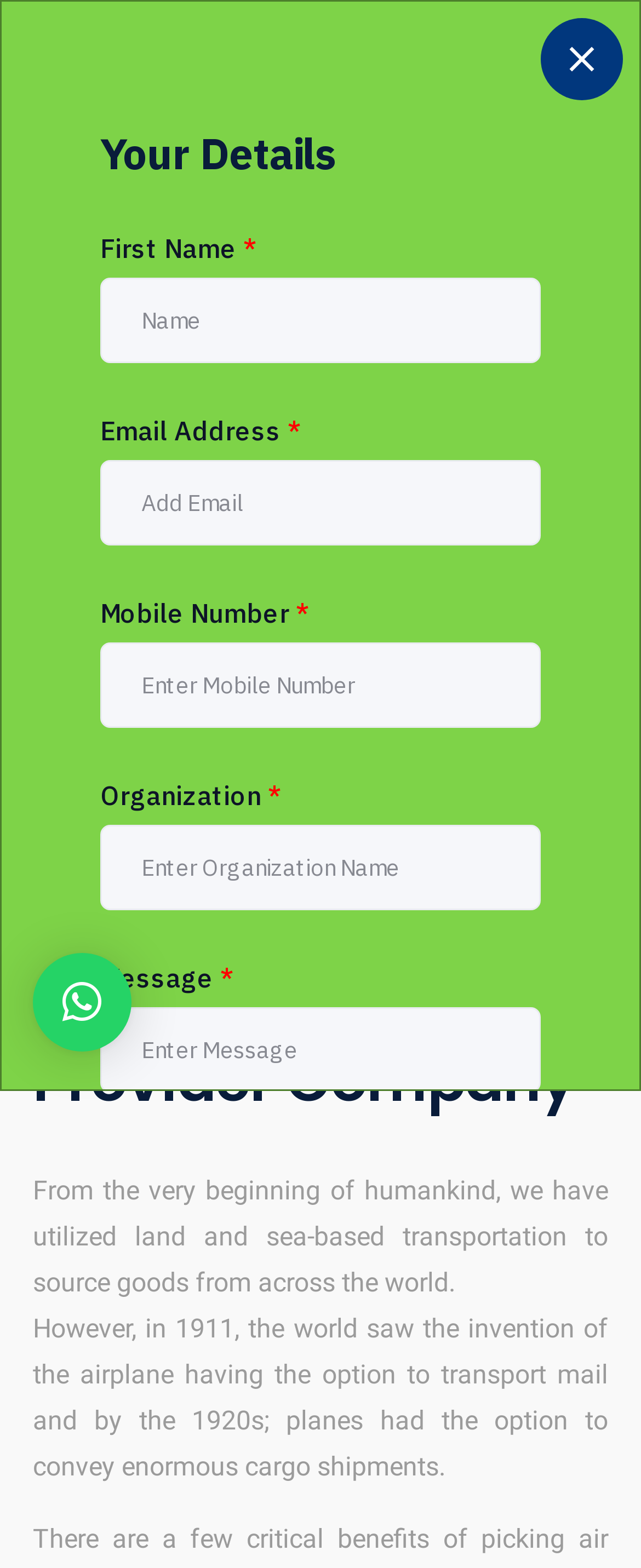Bounding box coordinates should be in the format (top-left x, top-left y, bottom-right x, bottom-right y) and all values should be floating point numbers between 0 and 1. Determine the bounding box coordinate for the UI element described as: parent_node: HOME

[0.791, 0.074, 0.857, 0.107]